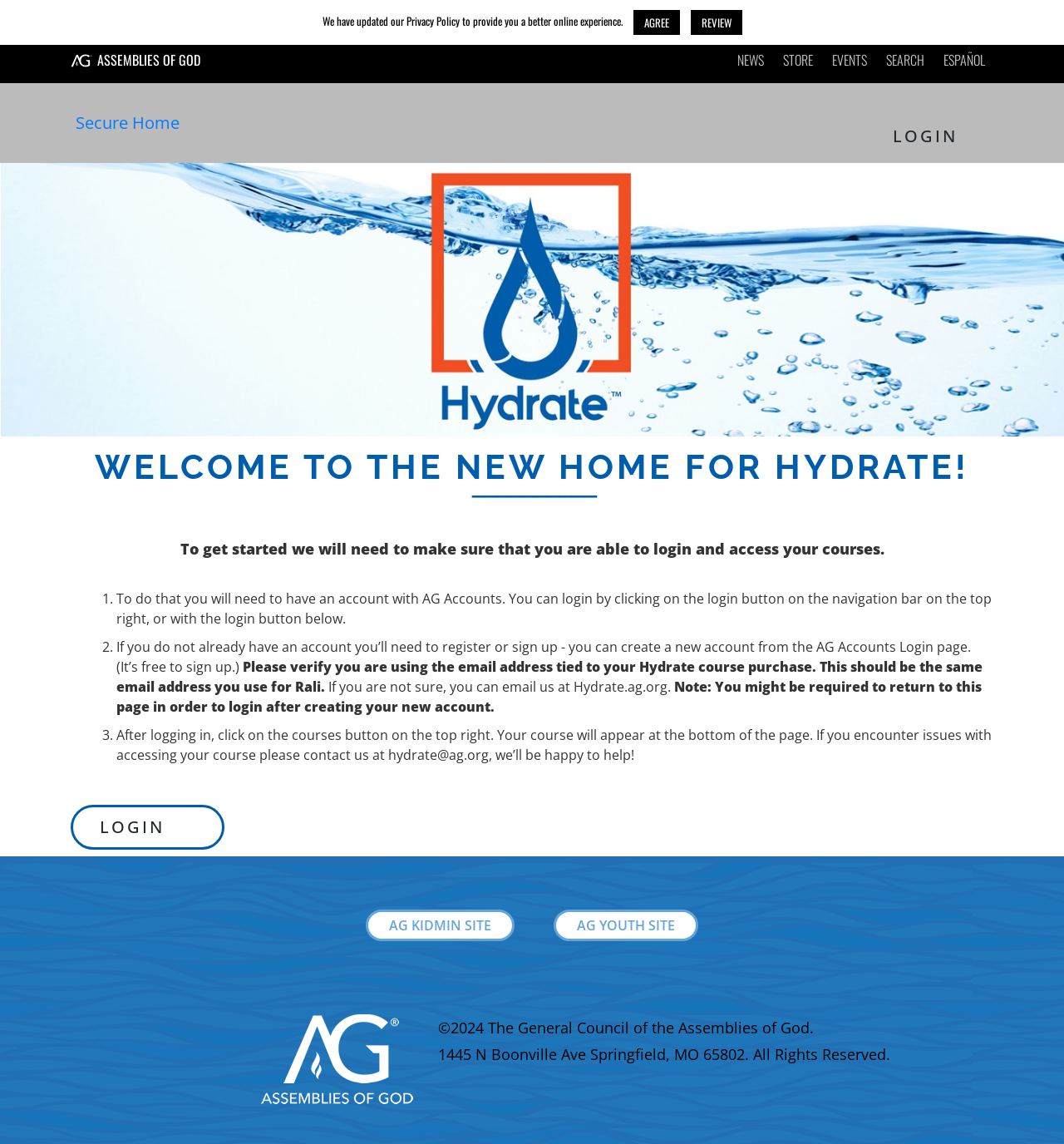Determine the title of the webpage and give its text content.

WELCOME TO THE NEW HOME FOR HYDRATE!